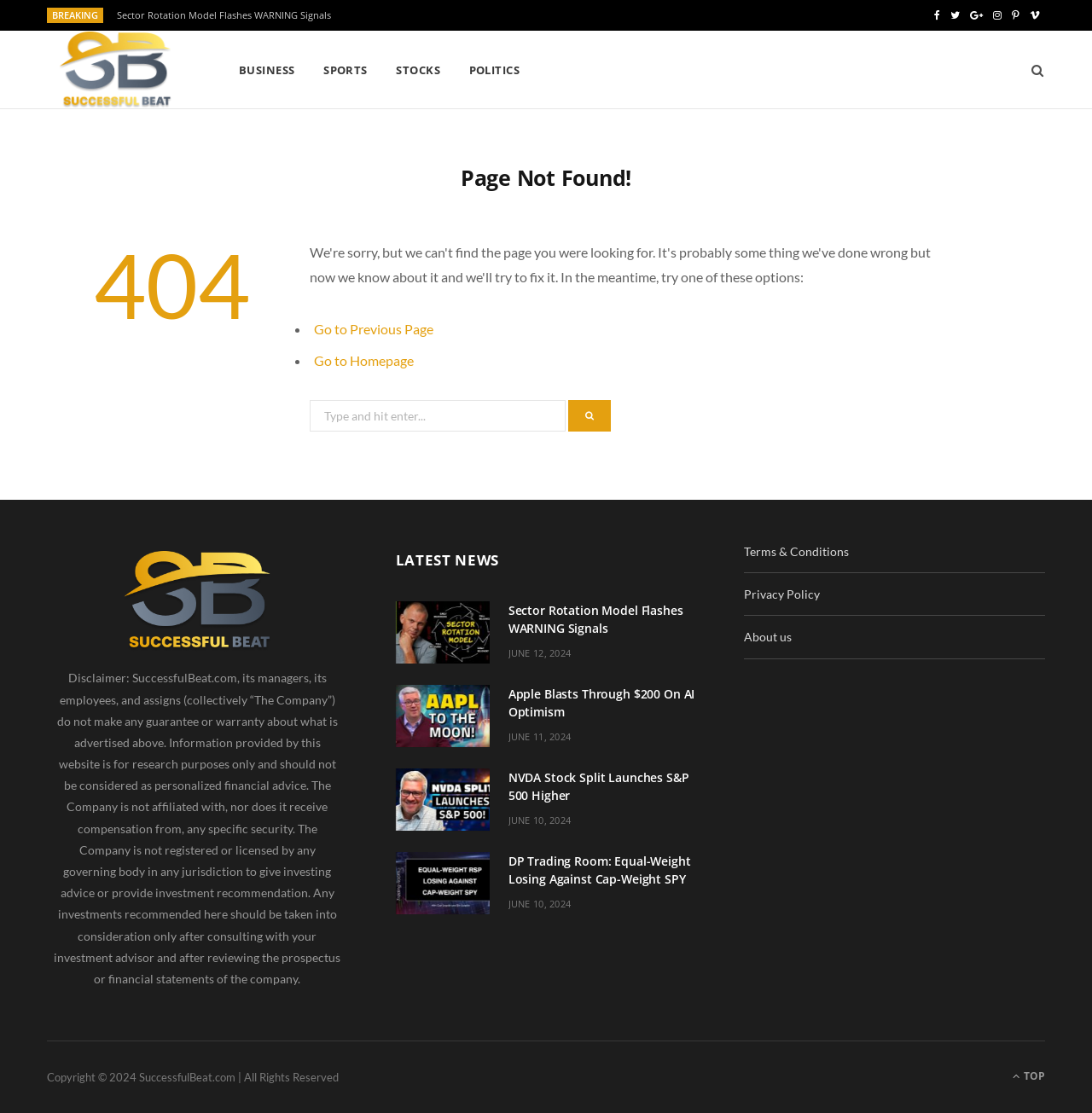Use a single word or phrase to answer the question:
What is the purpose of the search box?

To search the website